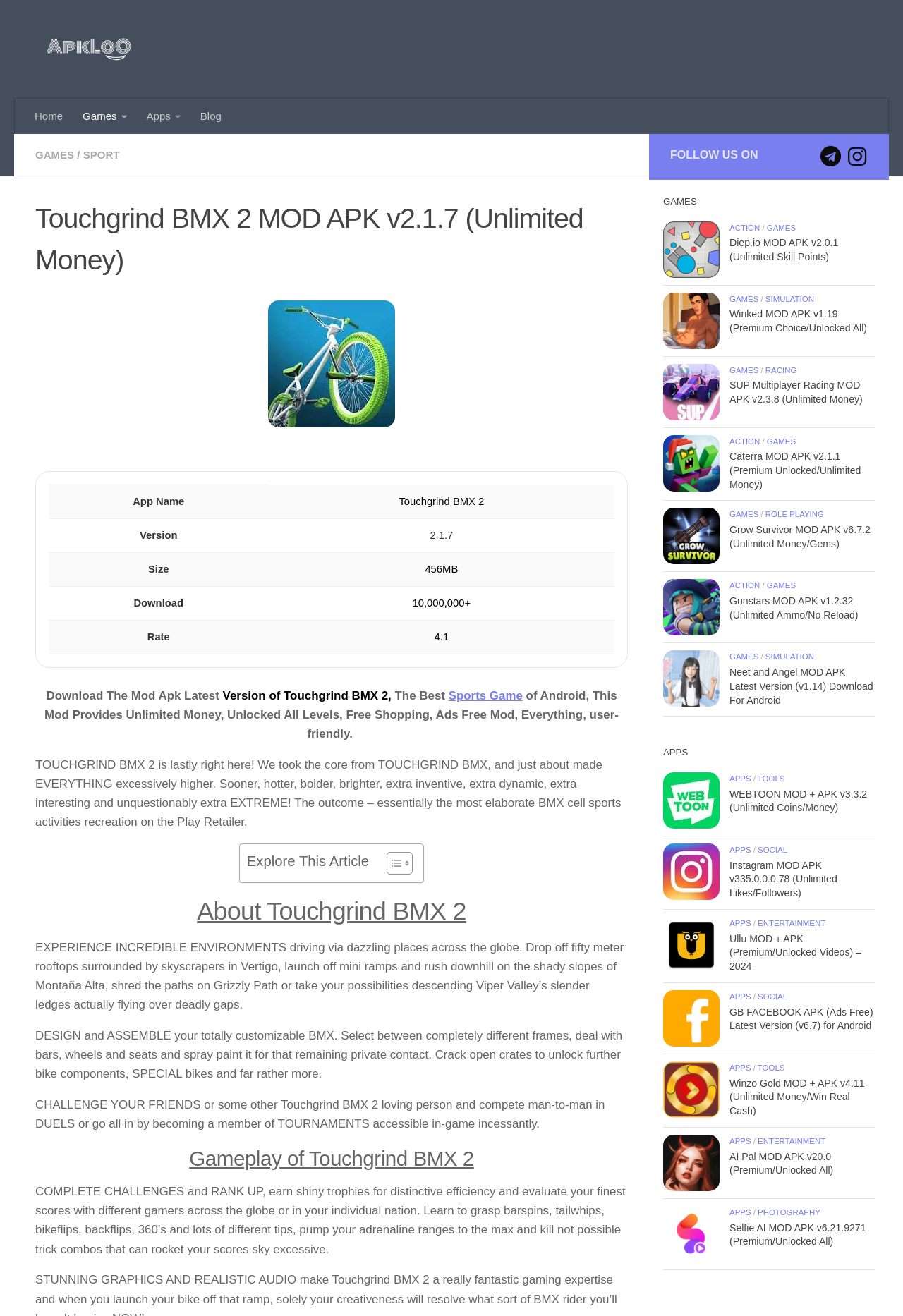What is the headline of the webpage?

Touchgrind BMX 2 MOD APK v2.1.7 (Unlimited Money)